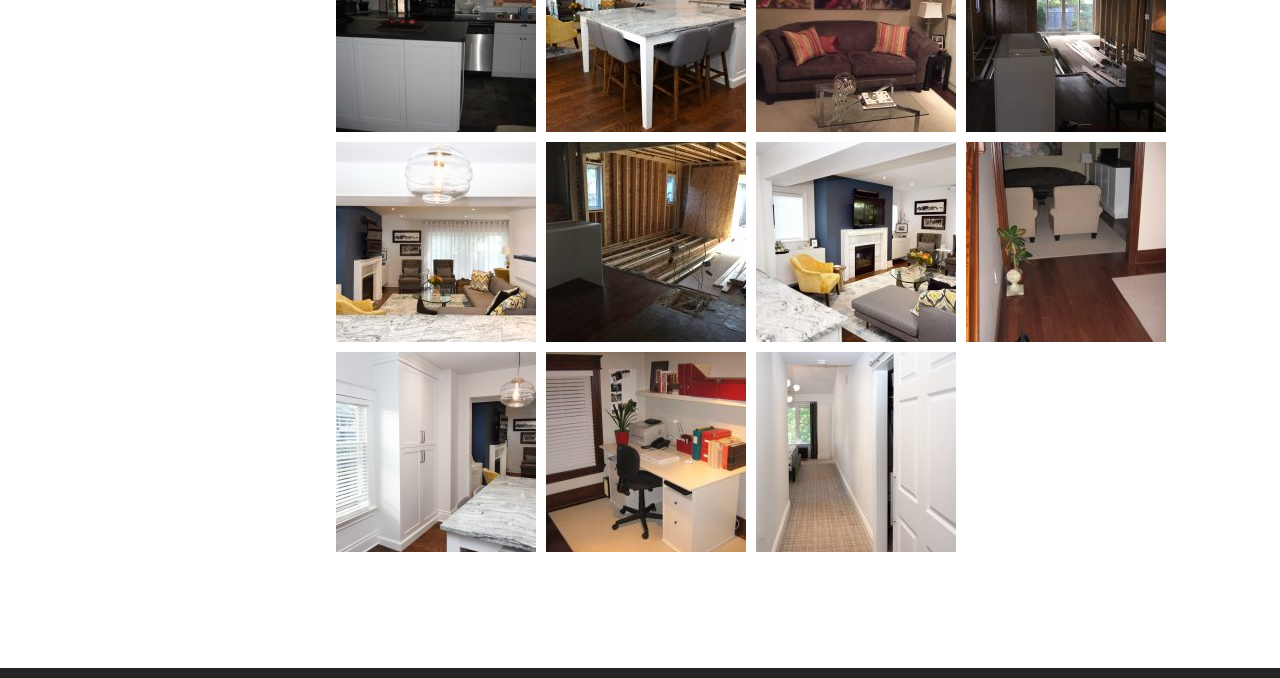Identify the bounding box for the UI element described as: "title="BEFORE"". The coordinates should be four float numbers between 0 and 1, i.e., [left, top, right, bottom].

[0.591, 0.173, 0.747, 0.201]